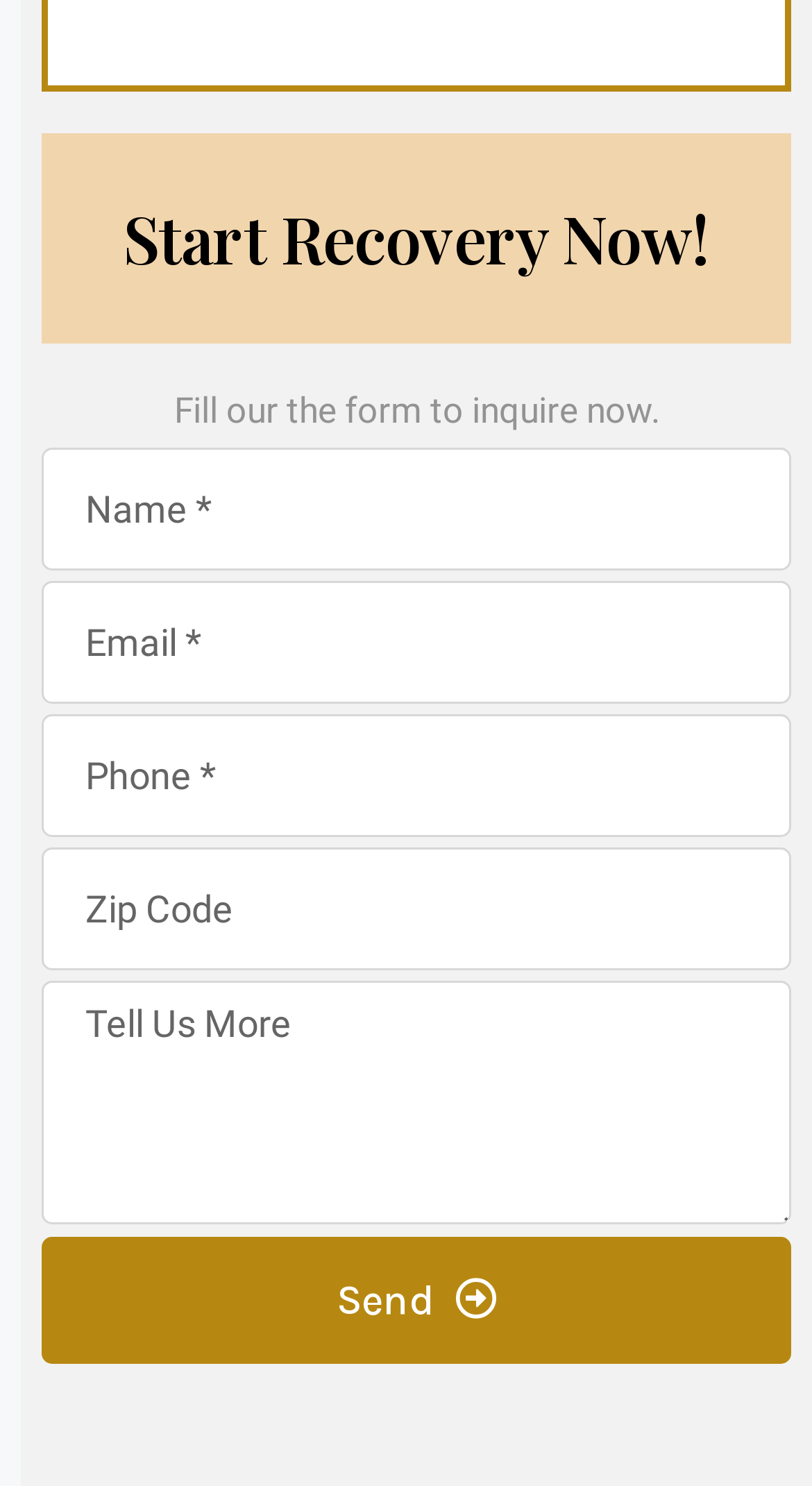How many required fields are in the form?
Answer the question in as much detail as possible.

By examining the form fields, I count three required fields: 'Name *', 'Email *', and the phone number field with the description 'Only numbers and phone characters (#, -, *, etc) are accepted.'.